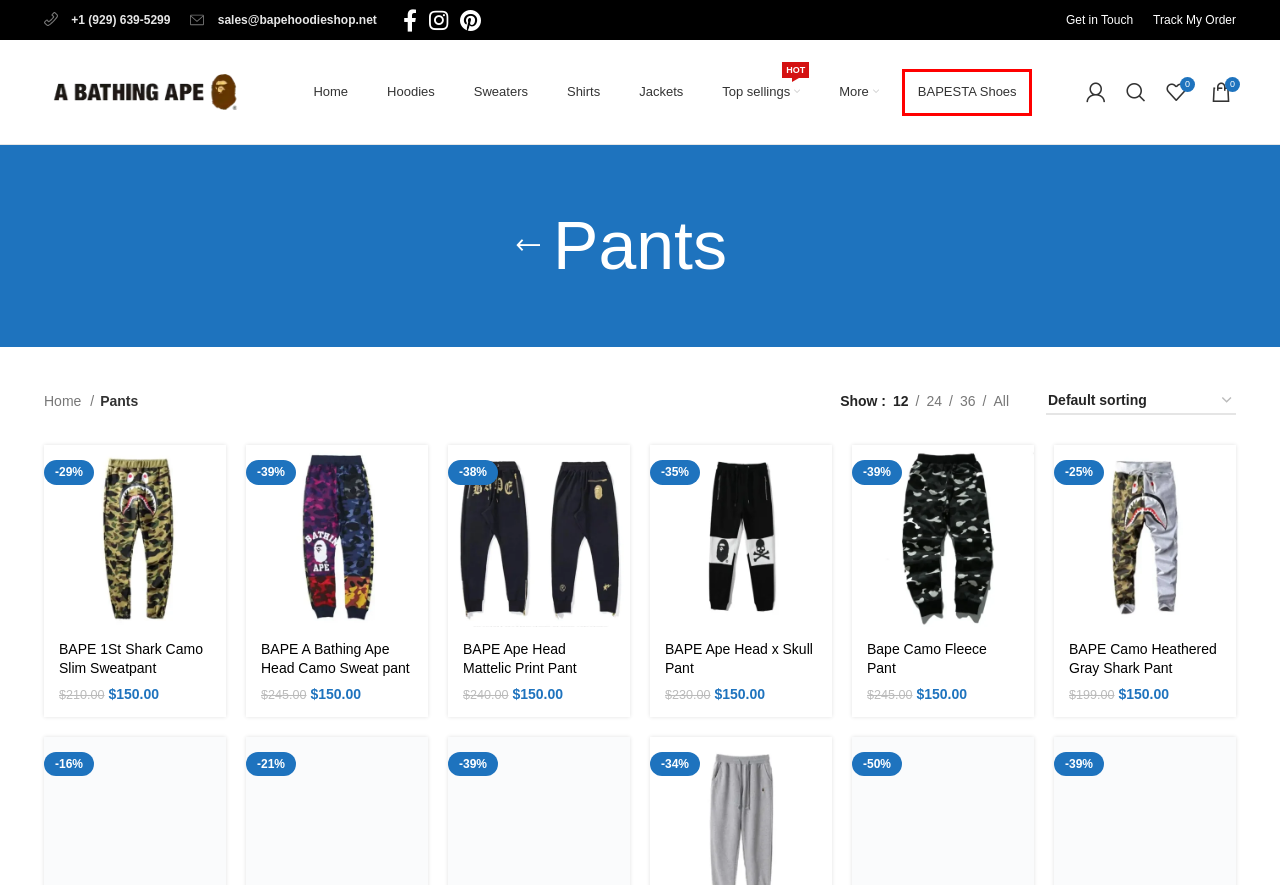With the provided screenshot showing a webpage and a red bounding box, determine which webpage description best fits the new page that appears after clicking the element inside the red box. Here are the options:
A. BAPE A Bathing Ape Head Camo Sweat pant - BAPE Hoodie
B. BAPE Ape Head Mattelic Print Pant - BAPE Hoodie
C. BAPE 1St Shark Camo Slim Sweatpant - BAPE Hoodie
D. Bape Jacket - Buy Bape Jacket for men and women - Limited Stock
E. Bapesta Shoes - Bape shoes for men and women - Bape hoodie
F. Contact us - BAPE Hoodie
G. Bape Hoodie - Buy Bape hoodie for Real Bape Lover - Bape
H. BAPE Hoodie - A BATHING APE® Hoodies Shop - Up To 40% Off

E